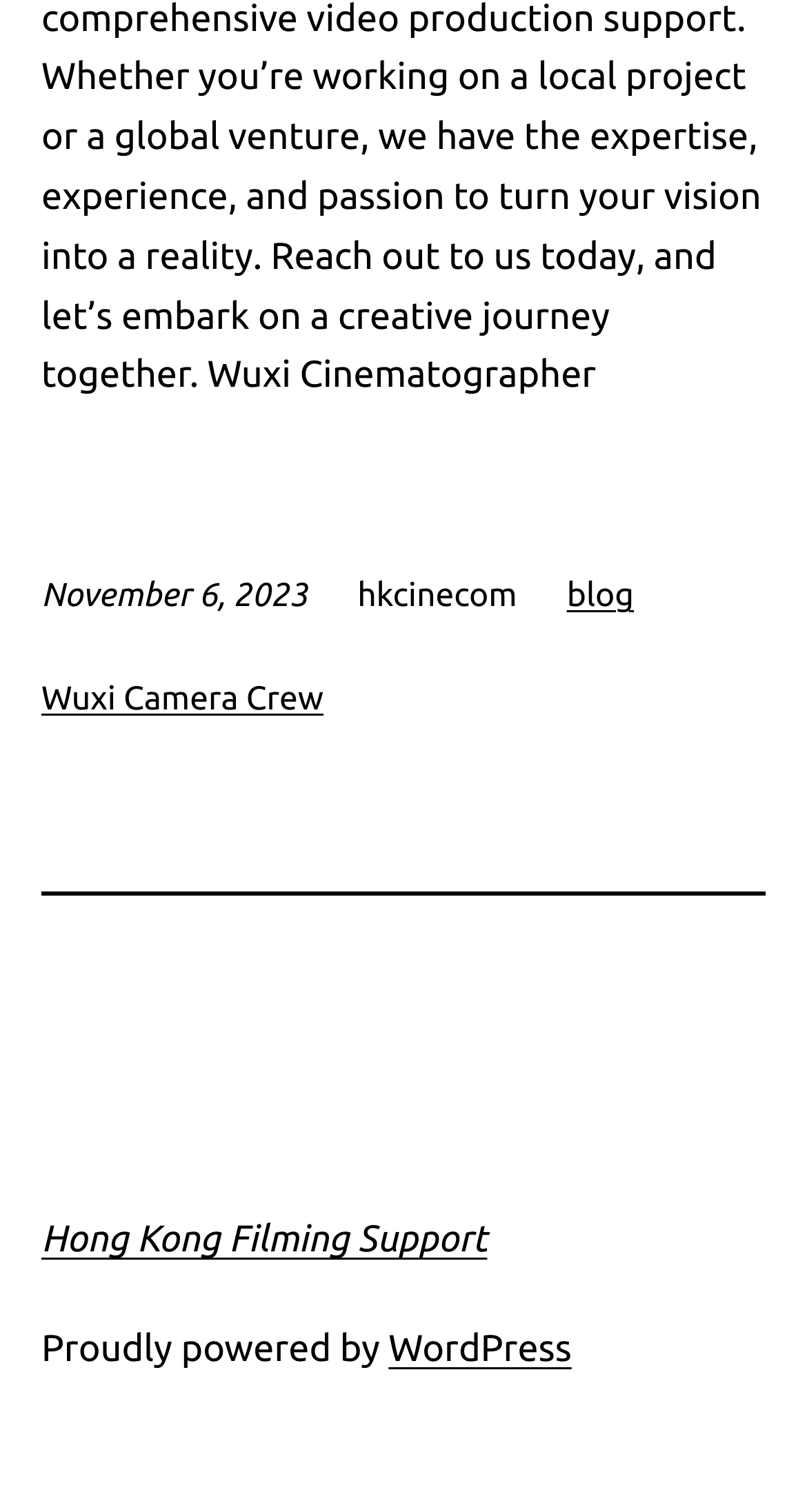What is the name of the filming support service?
Based on the screenshot, respond with a single word or phrase.

Hong Kong Filming Support